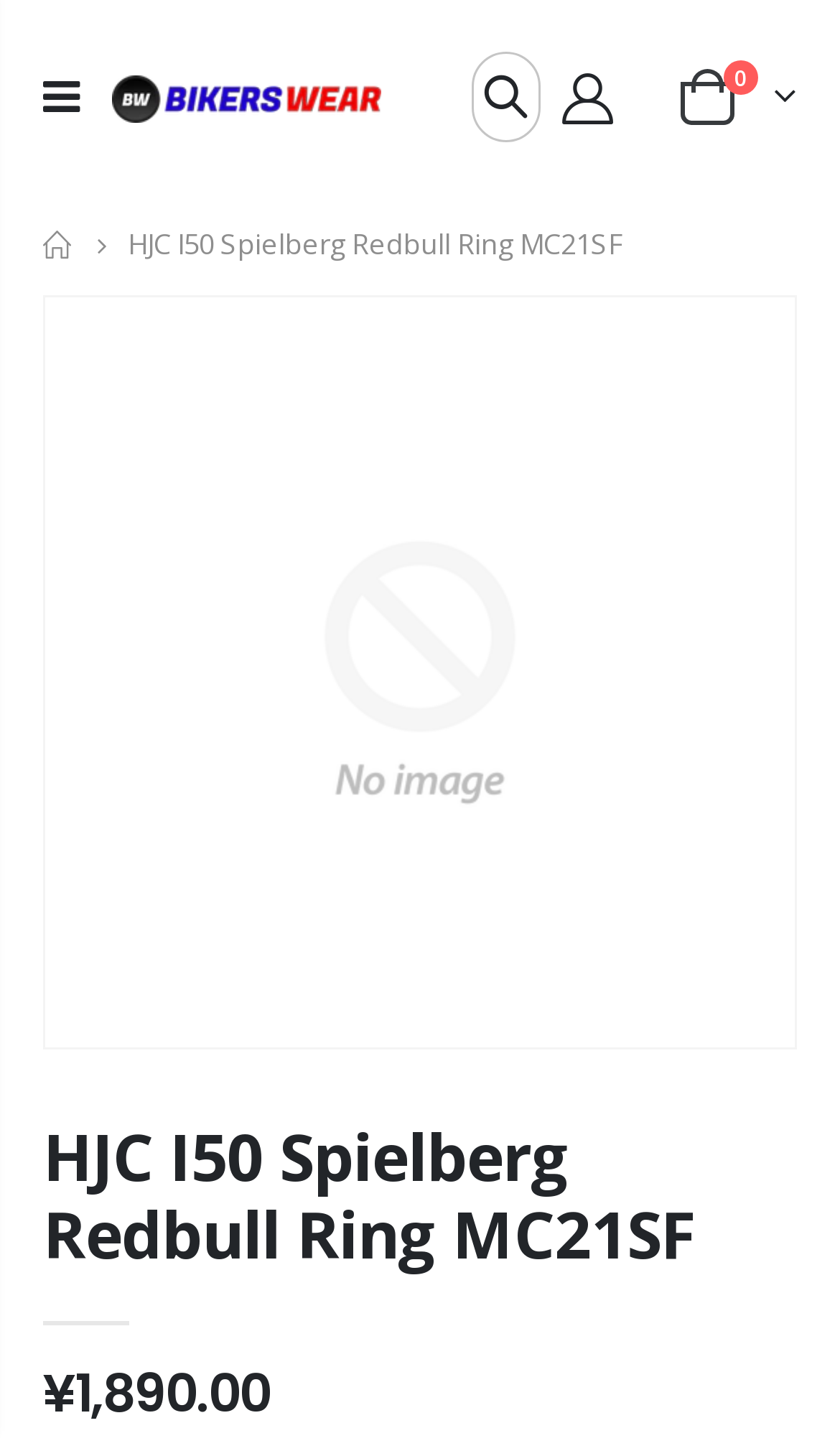Using the provided element description, identify the bounding box coordinates as (top-left x, top-left y, bottom-right x, bottom-right y). Ensure all values are between 0 and 1. Description: 0item(s) ¥0.00

[0.803, 0.048, 0.949, 0.086]